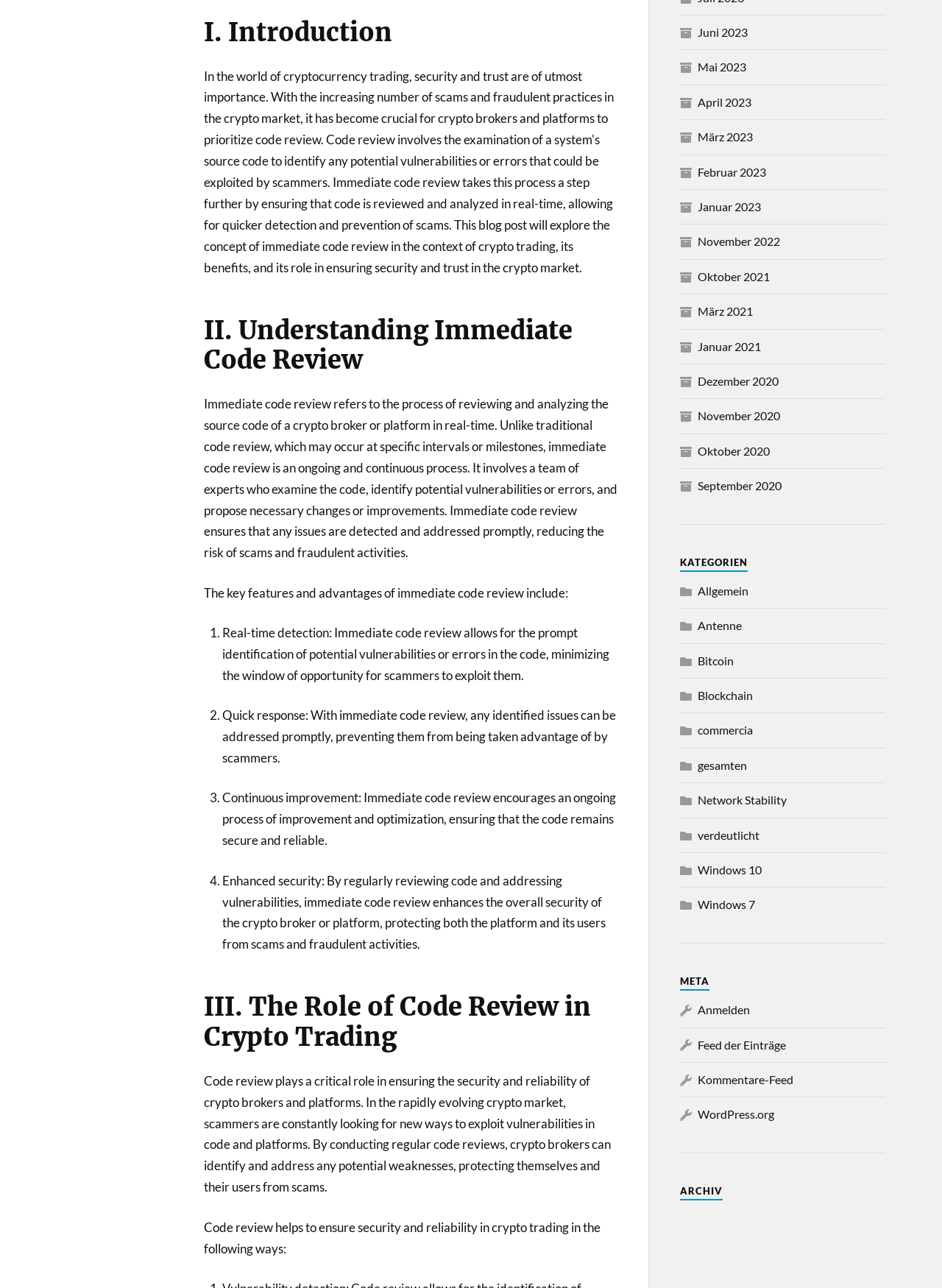Determine the bounding box coordinates for the UI element matching this description: "Dezember 2020".

[0.741, 0.29, 0.827, 0.301]